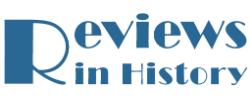With reference to the screenshot, provide a detailed response to the question below:
What is the purpose of the logo?

According to the caption, the logo serves as the visual identity for the journal, symbolizing its commitment to fostering scholarly dialogue in historical studies, which means the logo represents the journal's brand and identity.